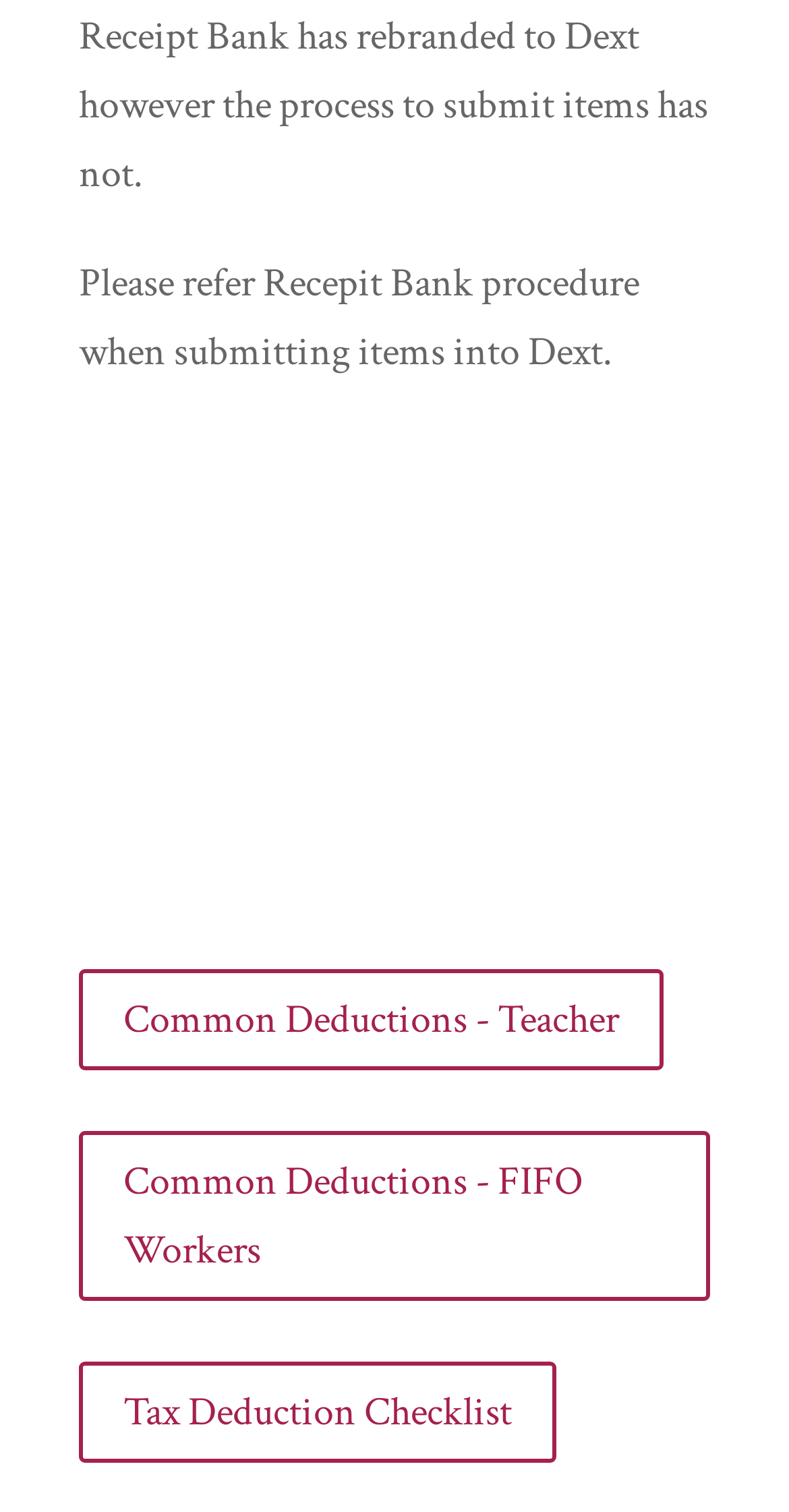Bounding box coordinates should be provided in the format (top-left x, top-left y, bottom-right x, bottom-right y) with all values between 0 and 1. Identify the bounding box for this UI element: Search

None